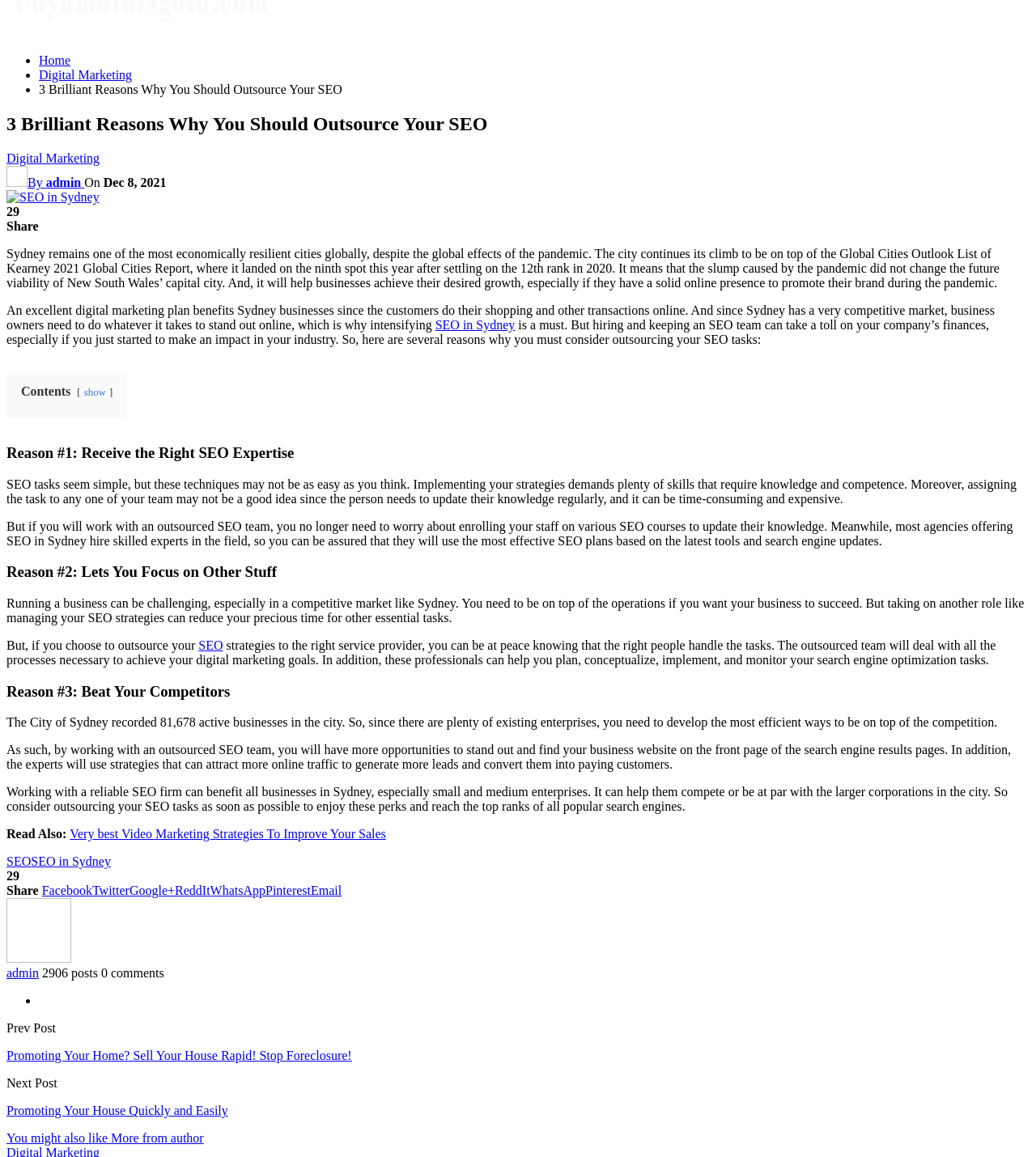Please identify the bounding box coordinates of the area I need to click to accomplish the following instruction: "Share on Facebook".

[0.04, 0.625, 0.089, 0.637]